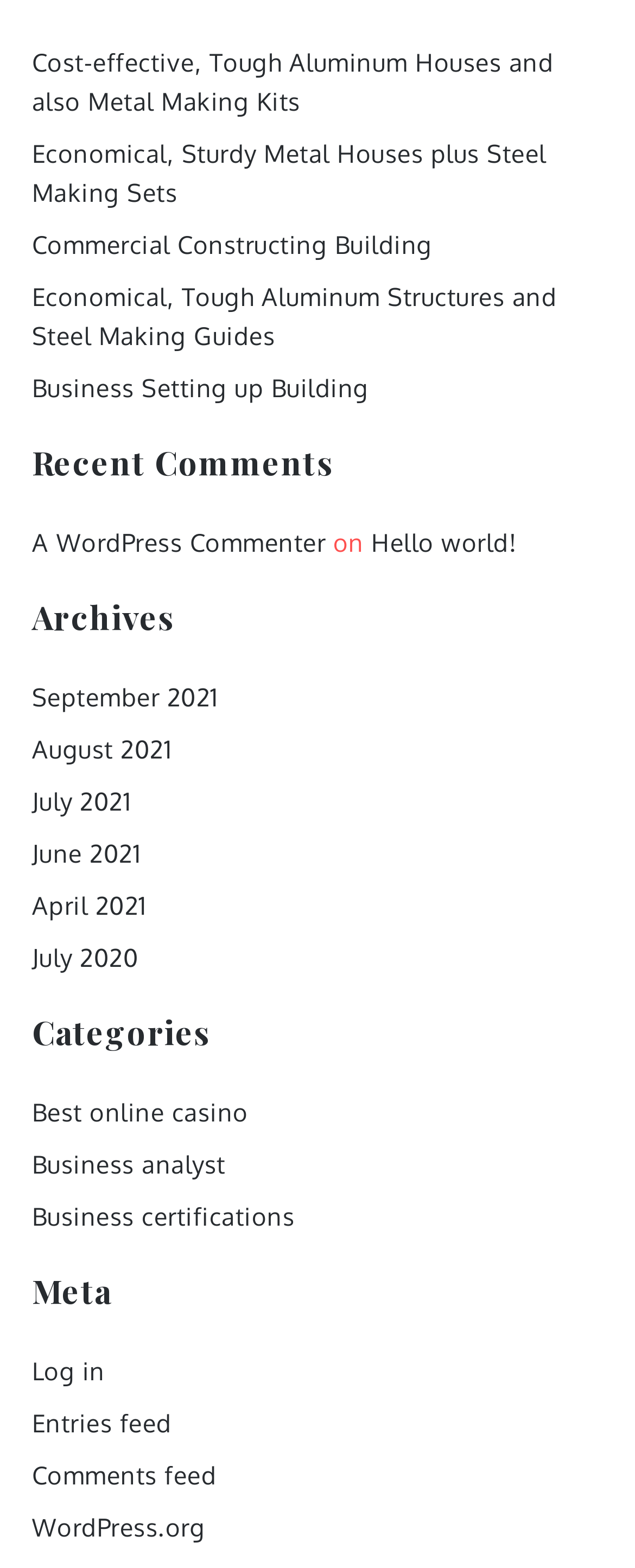Identify the bounding box coordinates of the specific part of the webpage to click to complete this instruction: "Visit the WordPress.org website".

[0.05, 0.964, 0.323, 0.984]